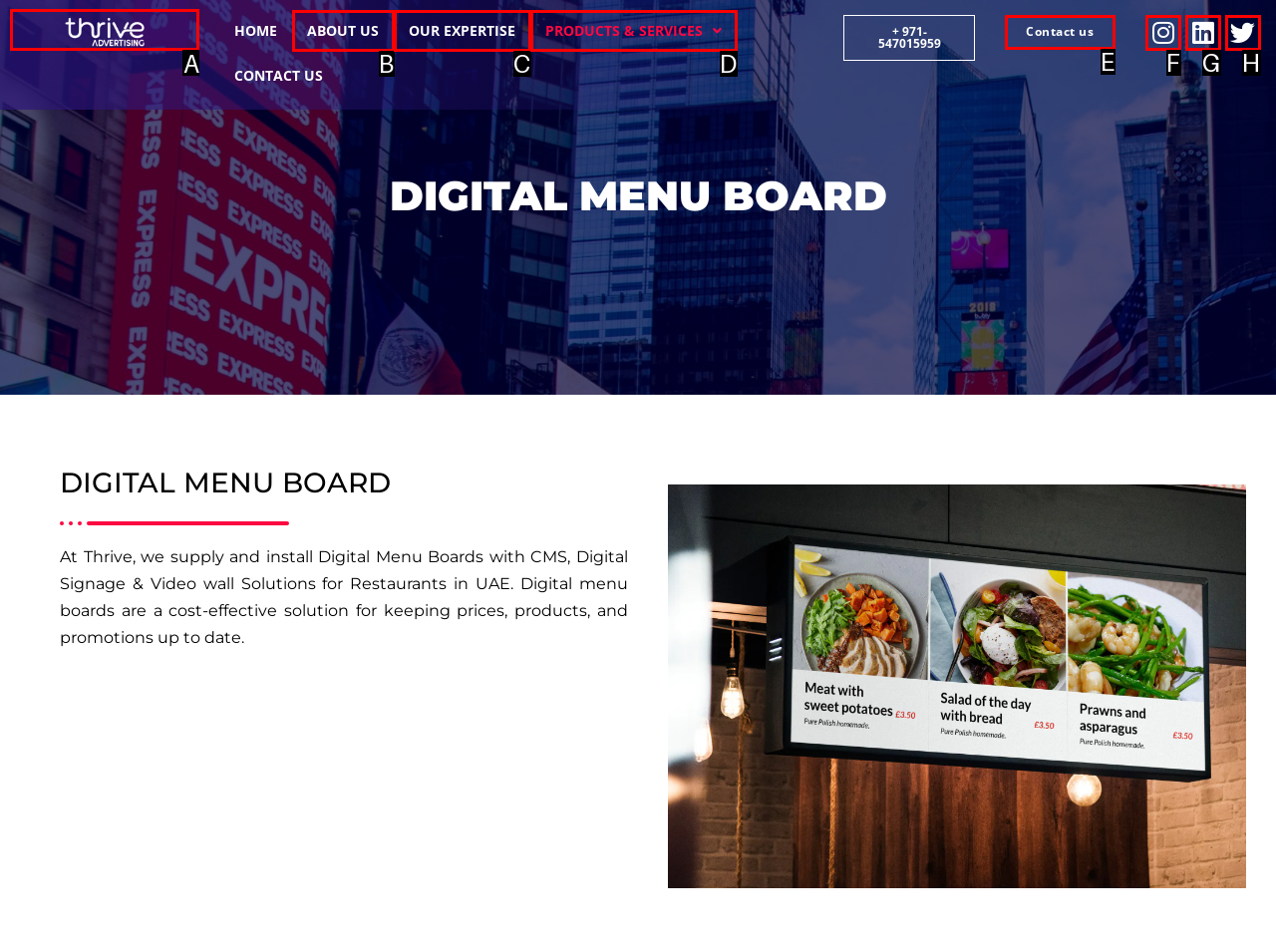Tell me which UI element to click to fulfill the given task: Click the white Thrive logo. Respond with the letter of the correct option directly.

A